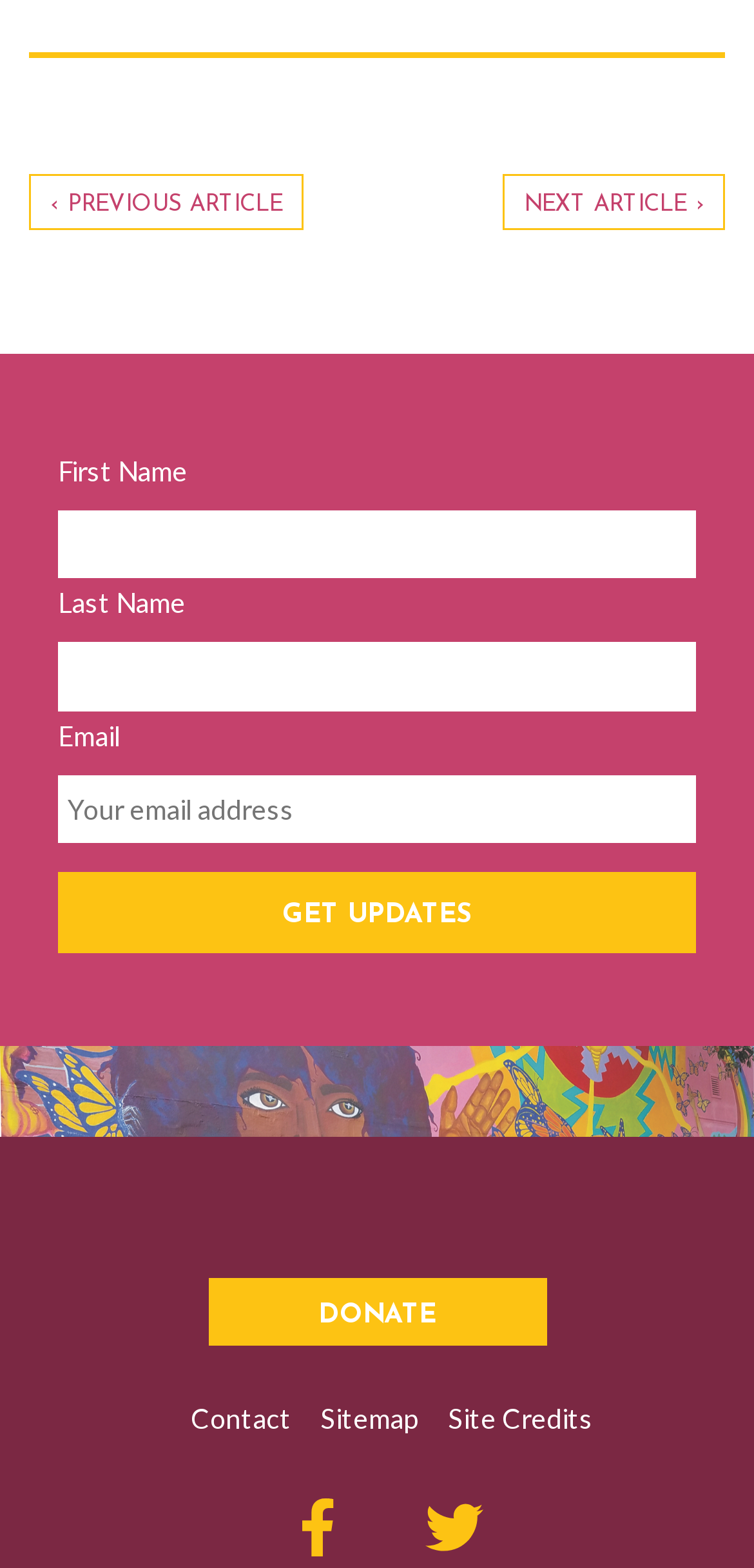What is the navigation section for?
Provide a one-word or short-phrase answer based on the image.

To navigate posts